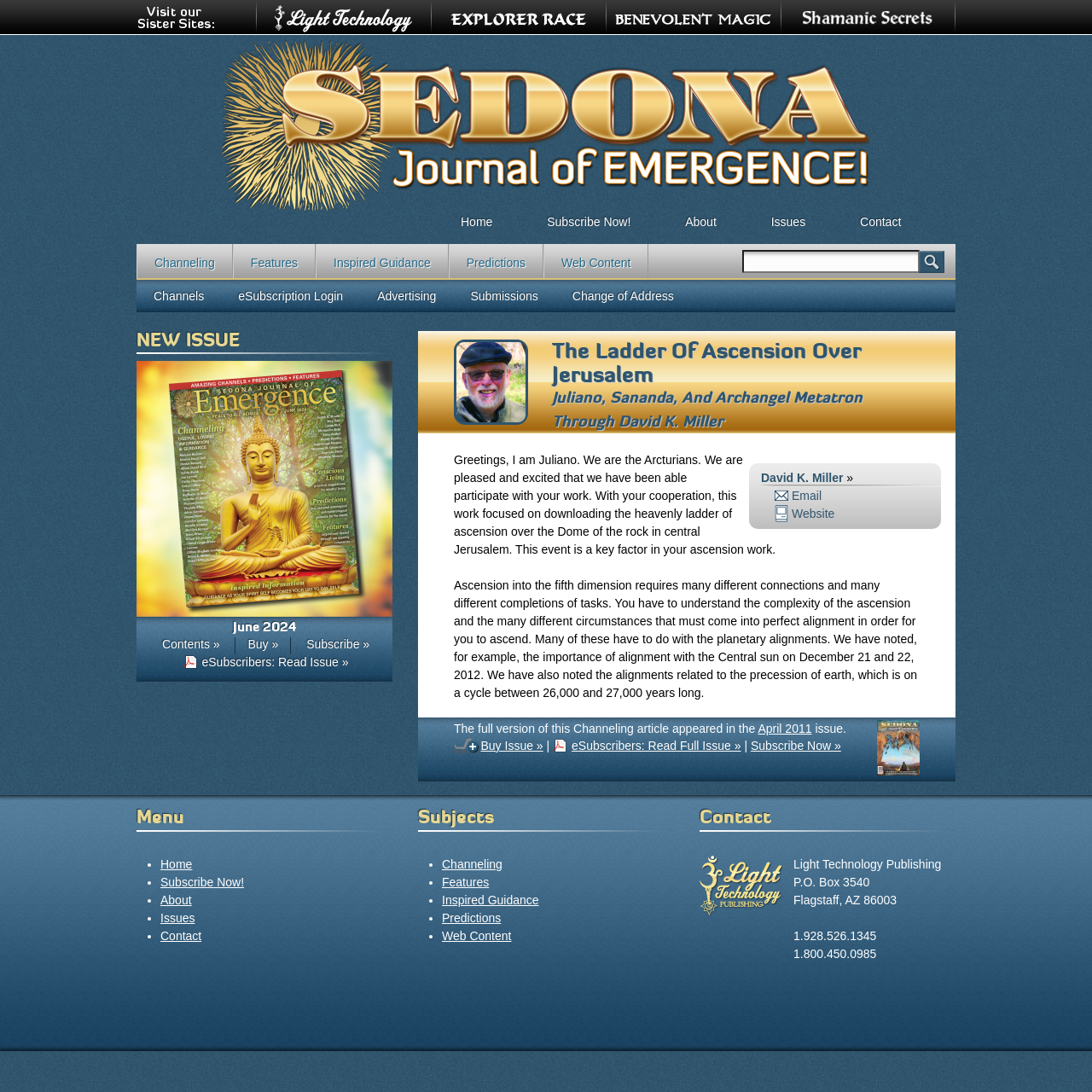What is the current issue of the journal?
Craft a detailed and extensive response to the question.

I found the answer by looking at the heading 'NEW ISSUE' and the link 'June 2024' which indicates that the current issue of the journal is June 2024.